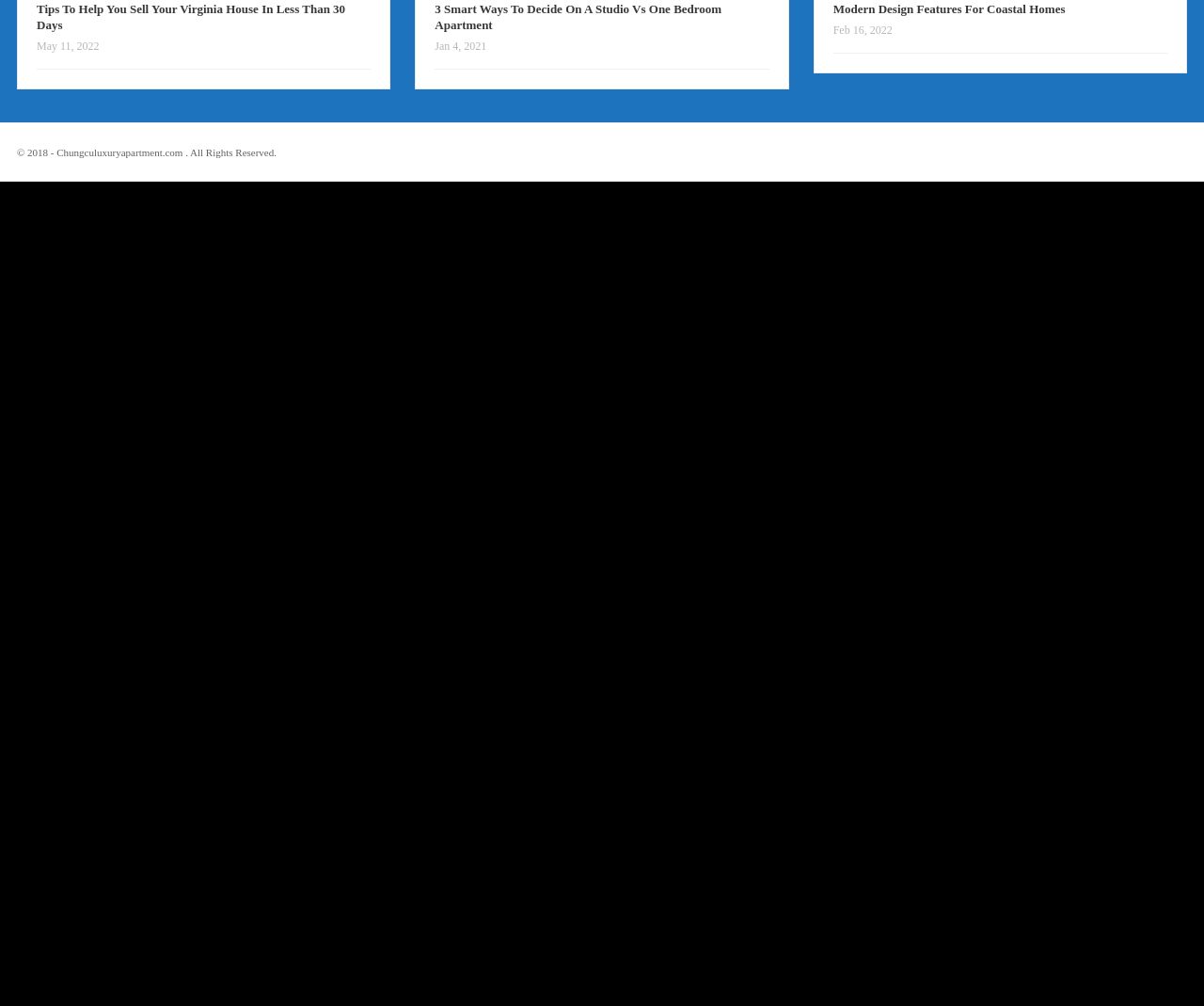What is the topic of the first link?
Look at the image and construct a detailed response to the question.

The first link on the webpage is '5 Tips When Remodeling Your Home', which suggests that the topic of the link is home remodeling.